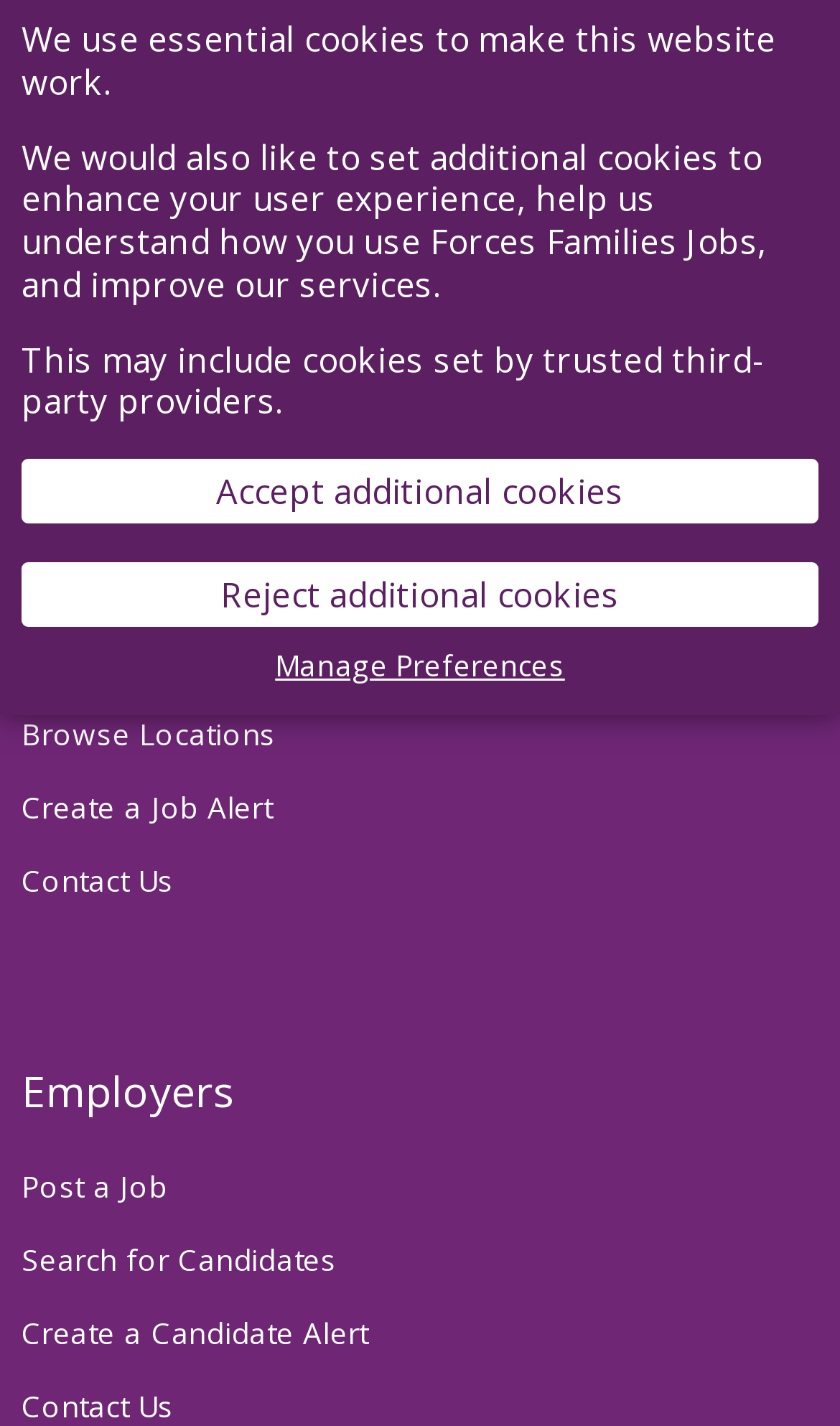Provide the bounding box coordinates, formatted as (top-left x, top-left y, bottom-right x, bottom-right y), with all values being floating point numbers between 0 and 1. Identify the bounding box of the UI element that matches the description: Create a Job Alert

[0.026, 0.548, 0.324, 0.587]